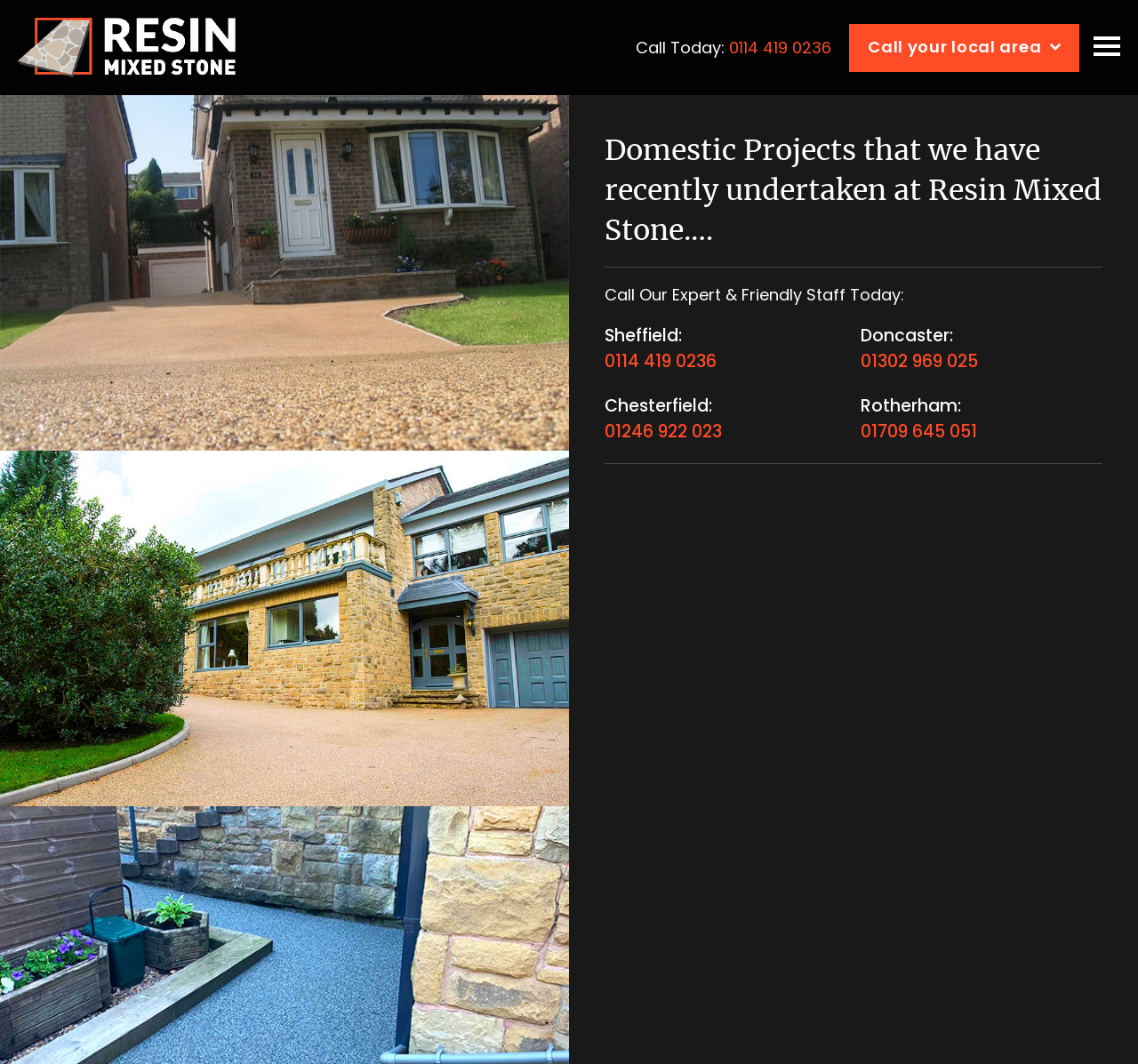Refer to the image and provide an in-depth answer to the question:
What is the company's phone number in Sheffield?

I found the phone number by looking at the links on the webpage, specifically the one that says 'Sheffield: 0114 419 0236'.